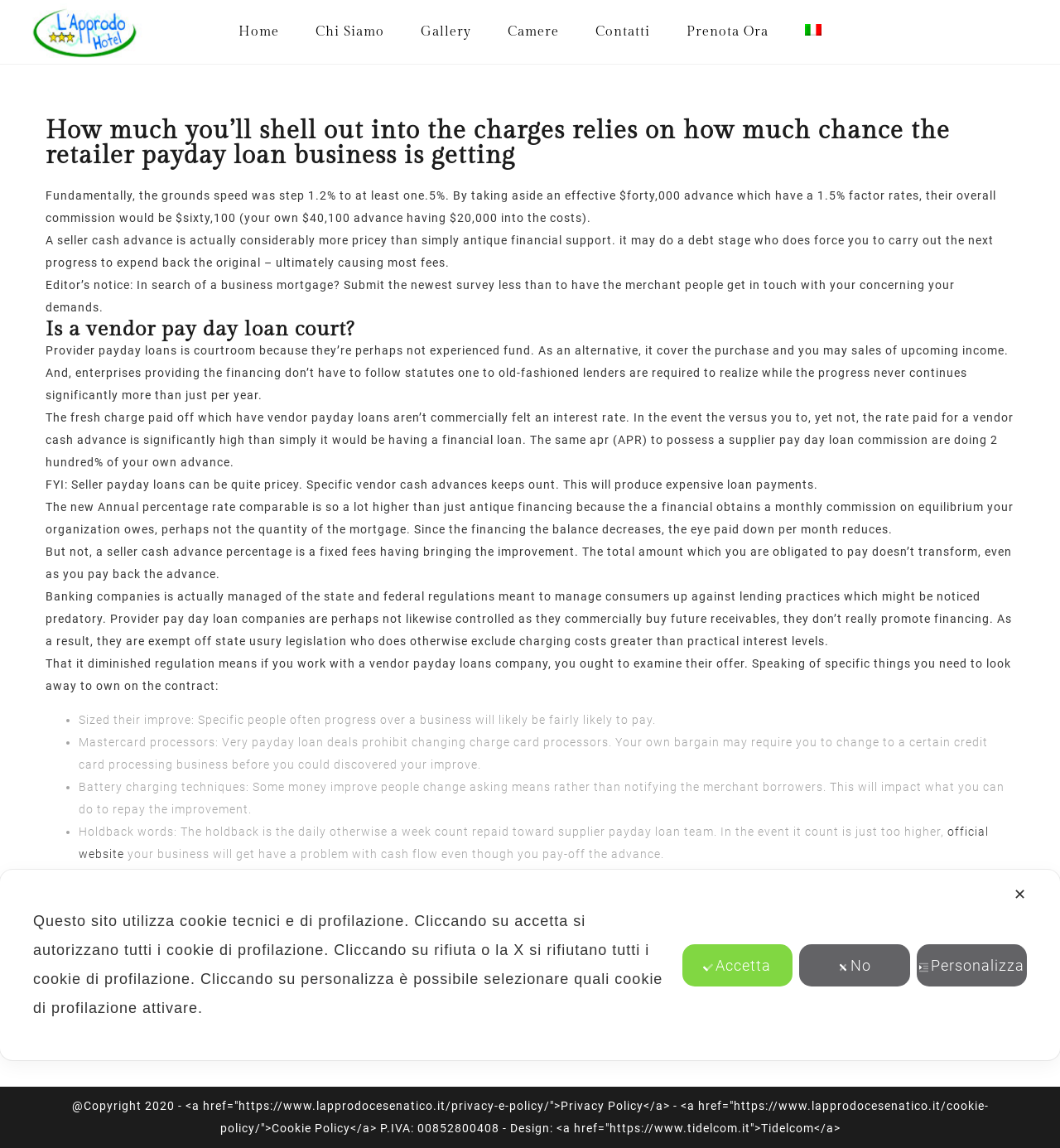Why might a business choose to use a seller cash advance?
Please look at the screenshot and answer using one word or phrase.

Funding availability